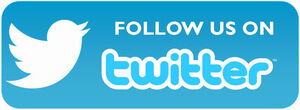What is the purpose of the image?
With the help of the image, please provide a detailed response to the question.

The image serves as a call to action for viewers to engage with the brand or organization on their Twitter account, emphasizing social media connectivity, which implies that the purpose of the image is to encourage users to follow the brand on Twitter.